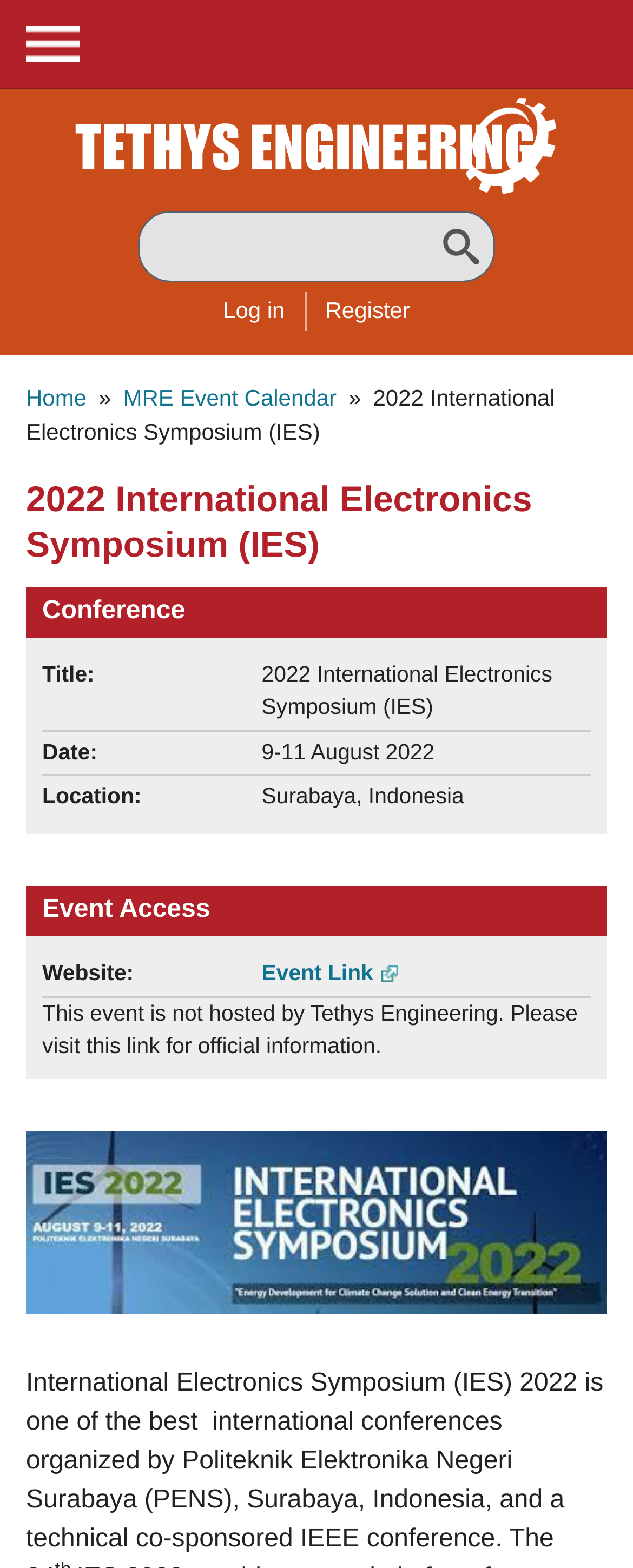Analyze the image and answer the question with as much detail as possible: 
What is the purpose of the 'Event Link'?

I found the answer by looking at the event access section, where it says 'Website: Event Link'. This is accompanied by a static text element that says 'This event is not hosted by Tethys Engineering. Please visit this link for official information'.